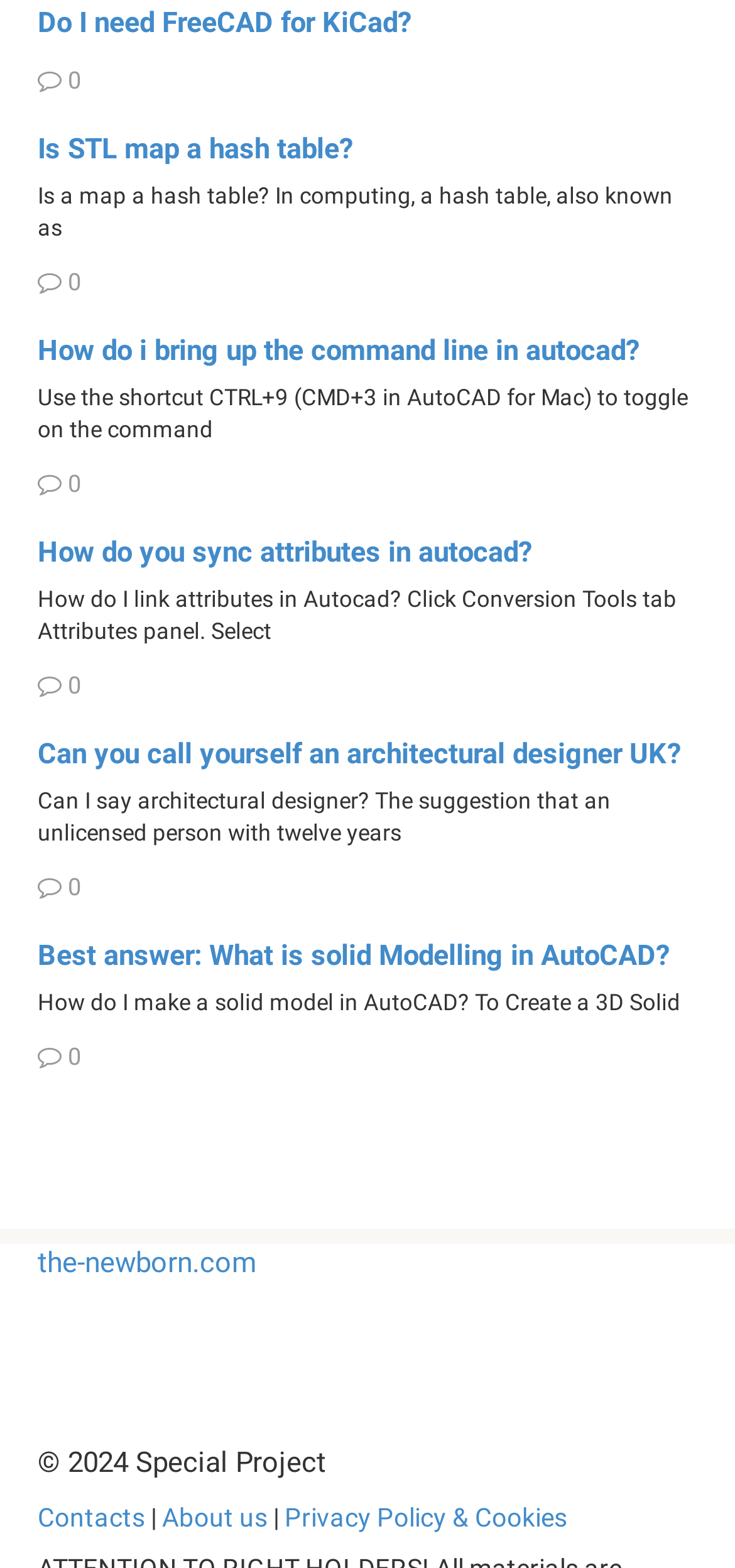Please find the bounding box coordinates of the element's region to be clicked to carry out this instruction: "Go to 'Contacts'".

[0.051, 0.957, 0.197, 0.977]